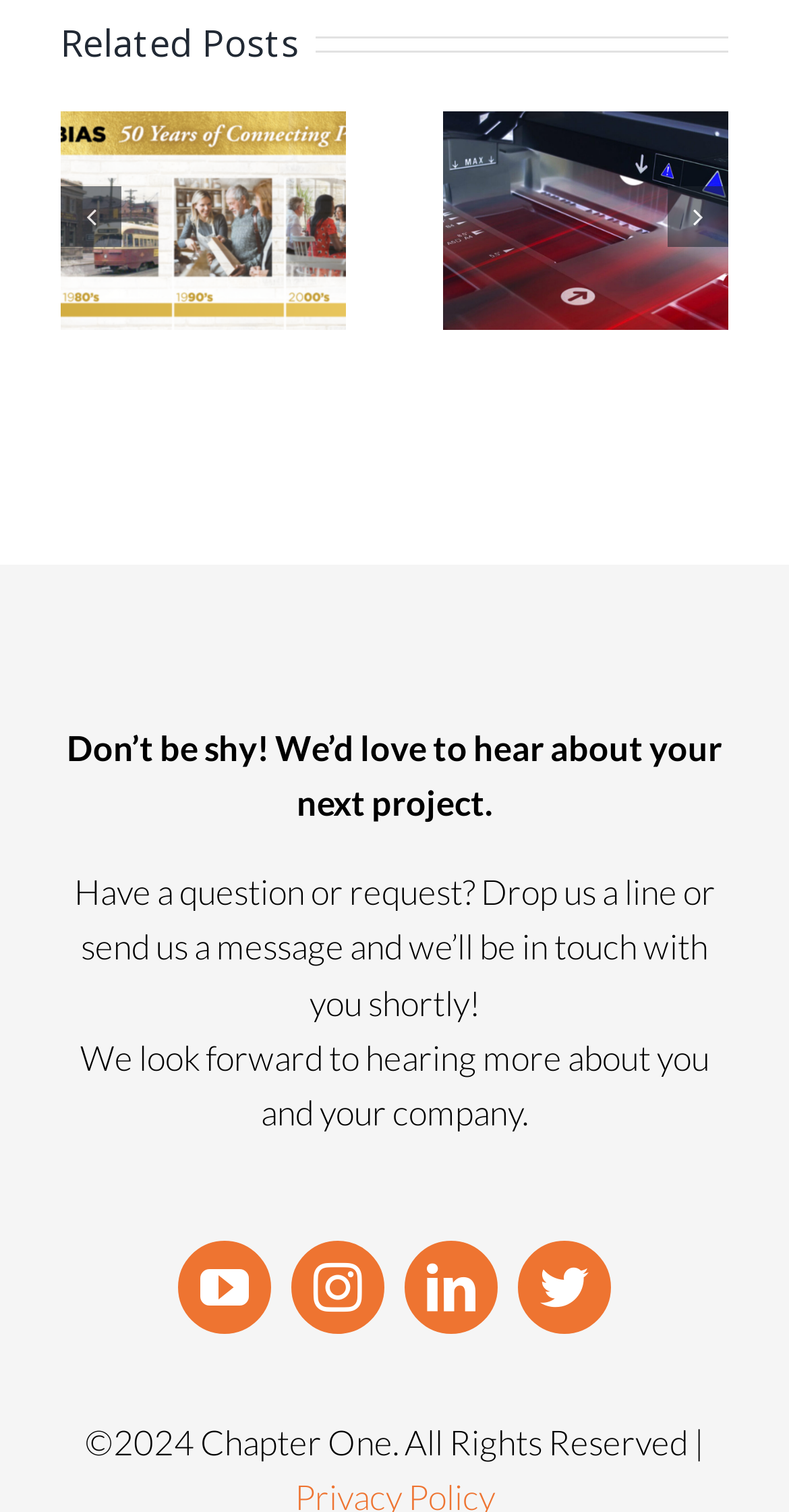How many social media links are there?
Refer to the image and answer the question using a single word or phrase.

4